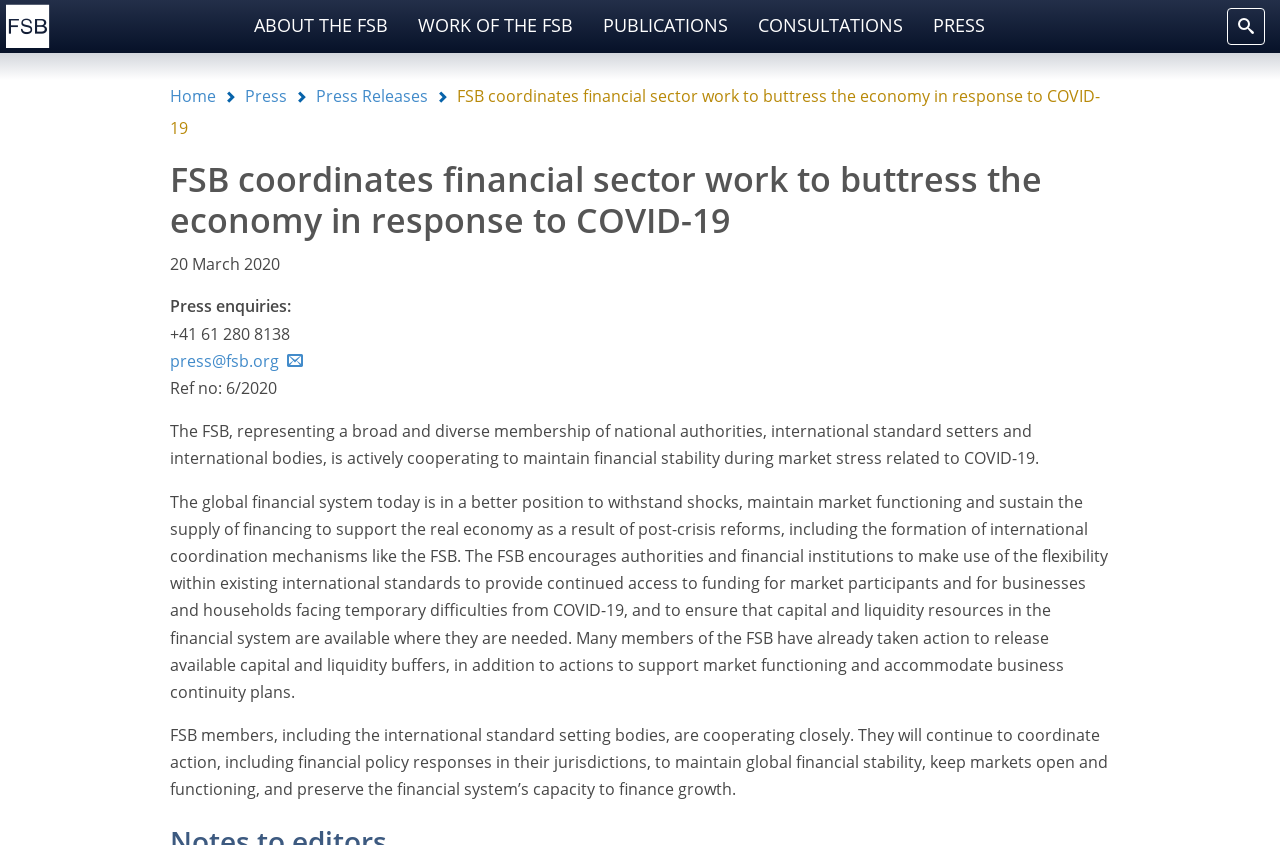Show the bounding box coordinates for the element that needs to be clicked to execute the following instruction: "Toggle the search button". Provide the coordinates in the form of four float numbers between 0 and 1, i.e., [left, top, right, bottom].

[0.959, 0.009, 0.988, 0.053]